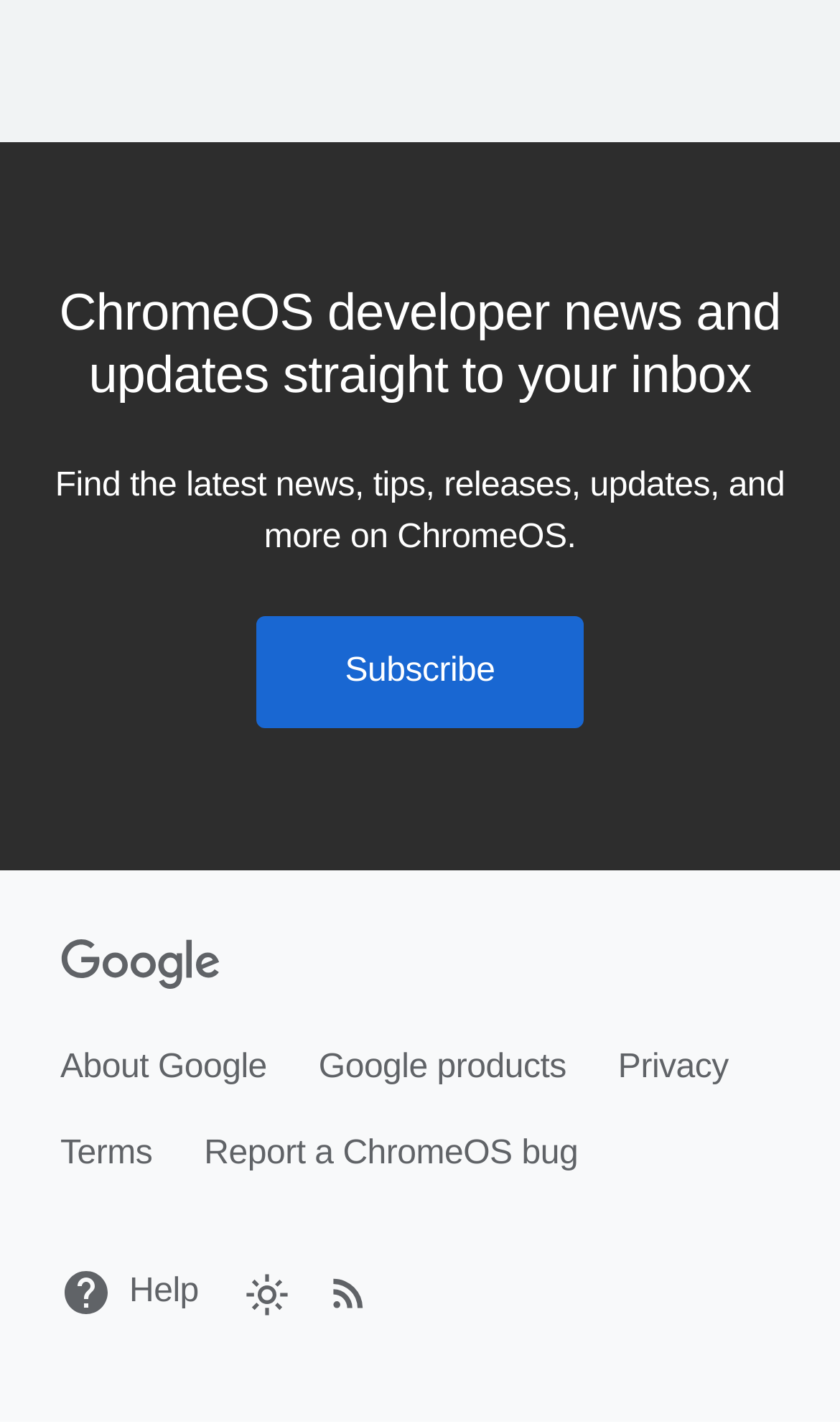Refer to the element description Report a ChromeOS bug and identify the corresponding bounding box in the screenshot. Format the coordinates as (top-left x, top-left y, bottom-right x, bottom-right y) with values in the range of 0 to 1.

[0.243, 0.797, 0.688, 0.823]